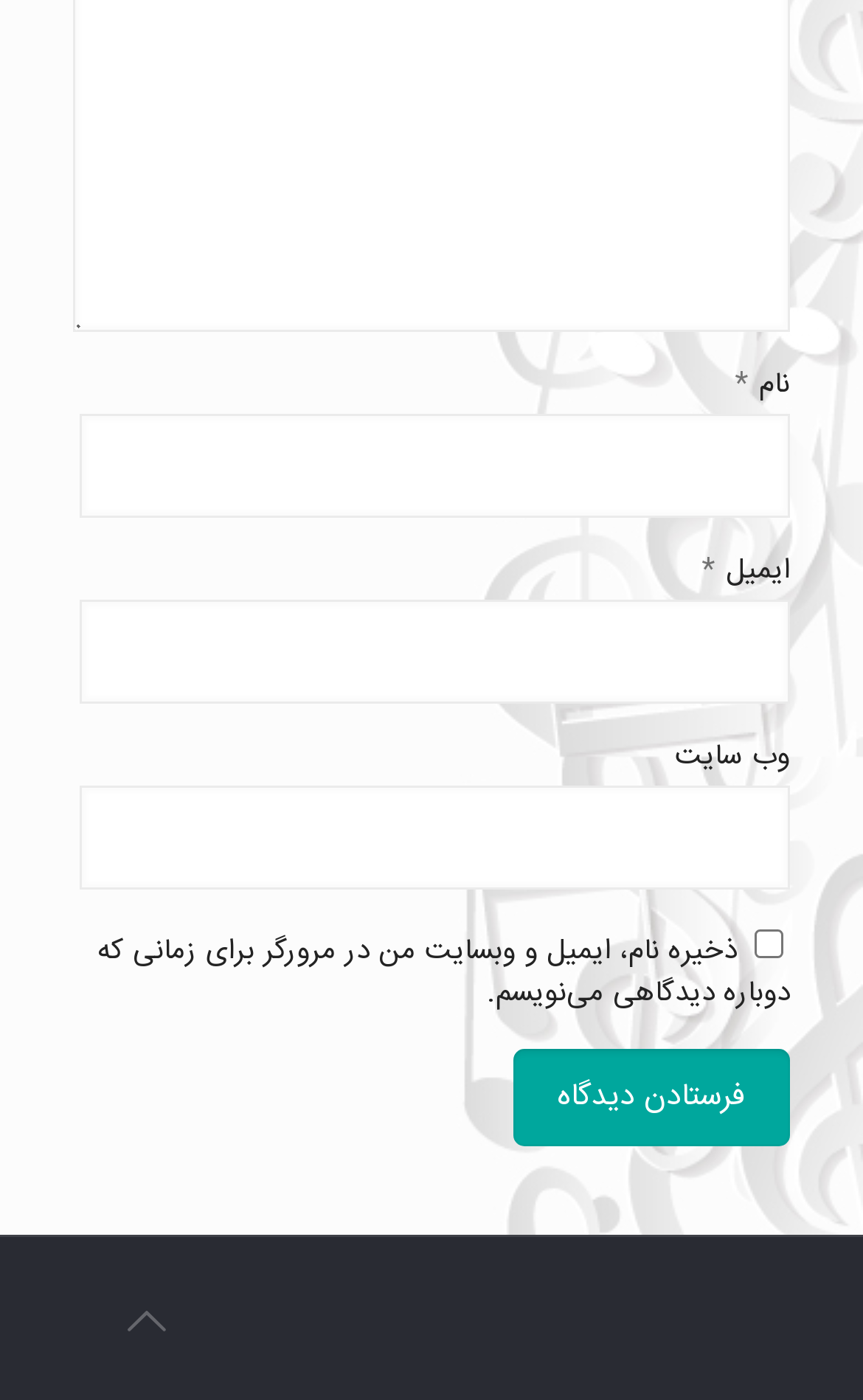Highlight the bounding box of the UI element that corresponds to this description: "parent_node: نام * name="author"".

[0.093, 0.295, 0.915, 0.37]